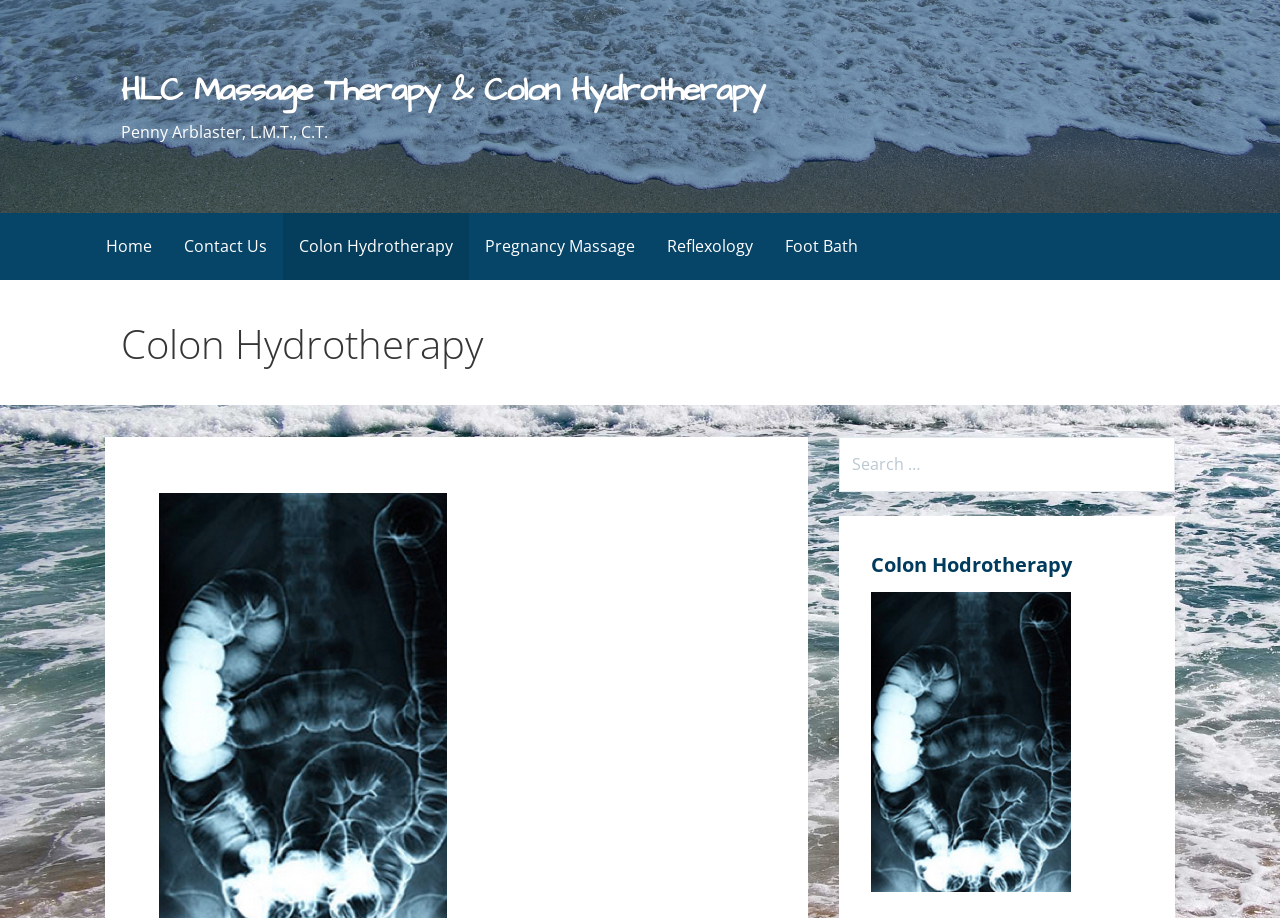Select the bounding box coordinates of the element I need to click to carry out the following instruction: "Learn about Colon Hydrotherapy".

[0.082, 0.308, 0.918, 0.441]